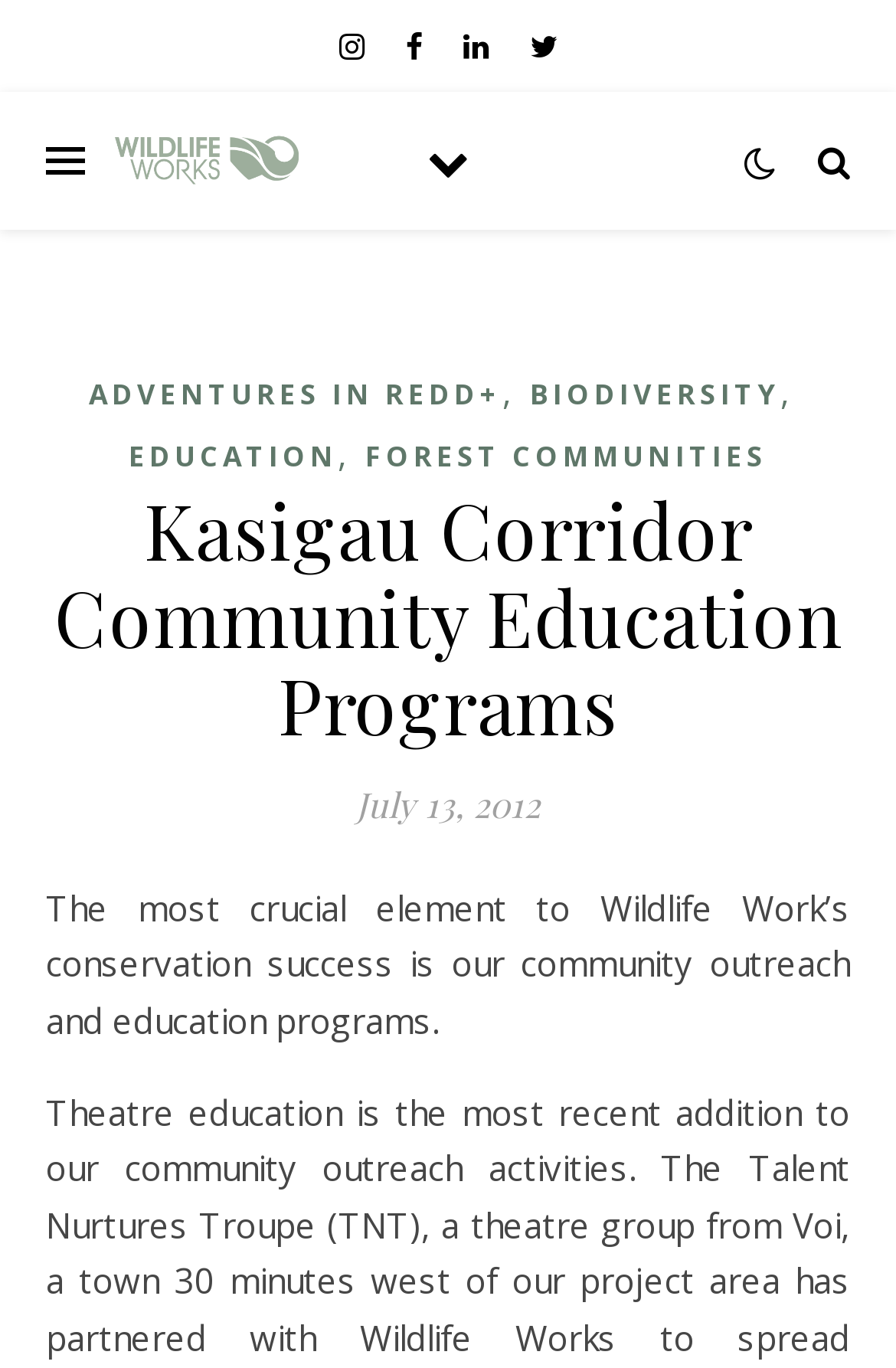What is the primary heading on this webpage?

Kasigau Corridor Community Education Programs